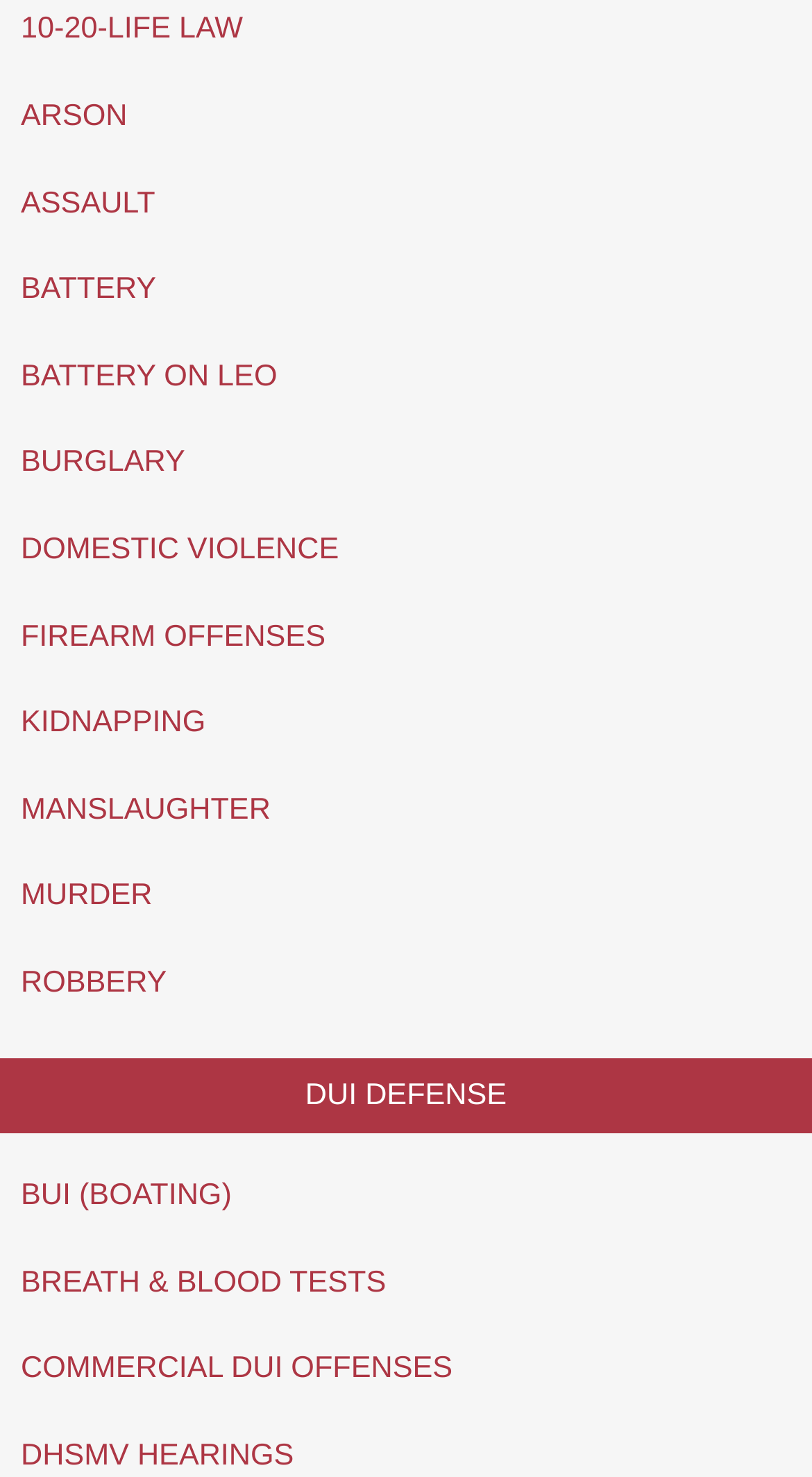Please find and report the bounding box coordinates of the element to click in order to perform the following action: "Explore MURDER". The coordinates should be expressed as four float numbers between 0 and 1, in the format [left, top, right, bottom].

[0.026, 0.596, 0.188, 0.618]